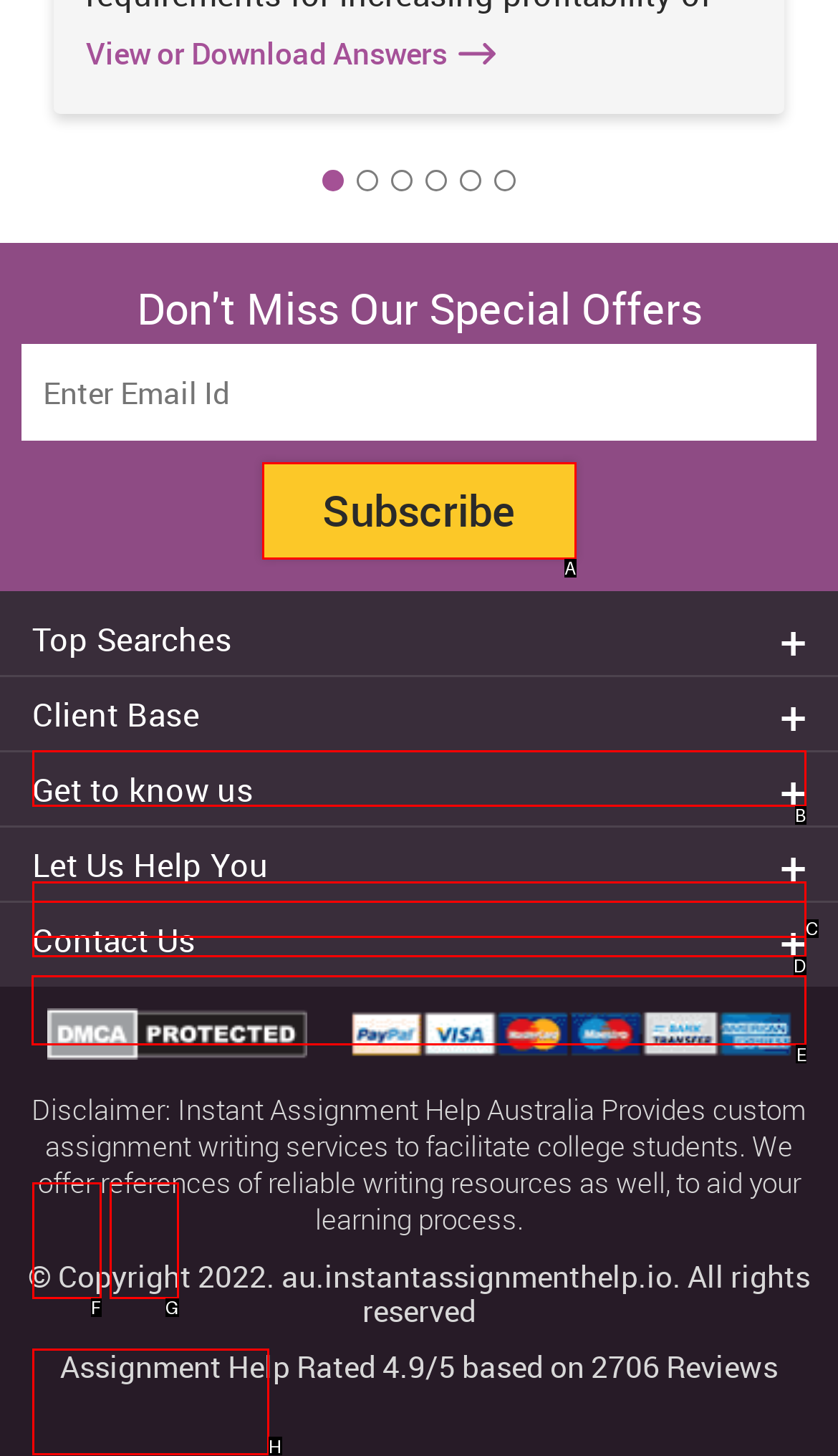Which HTML element should be clicked to fulfill the following task: Contact us through call?
Reply with the letter of the appropriate option from the choices given.

E